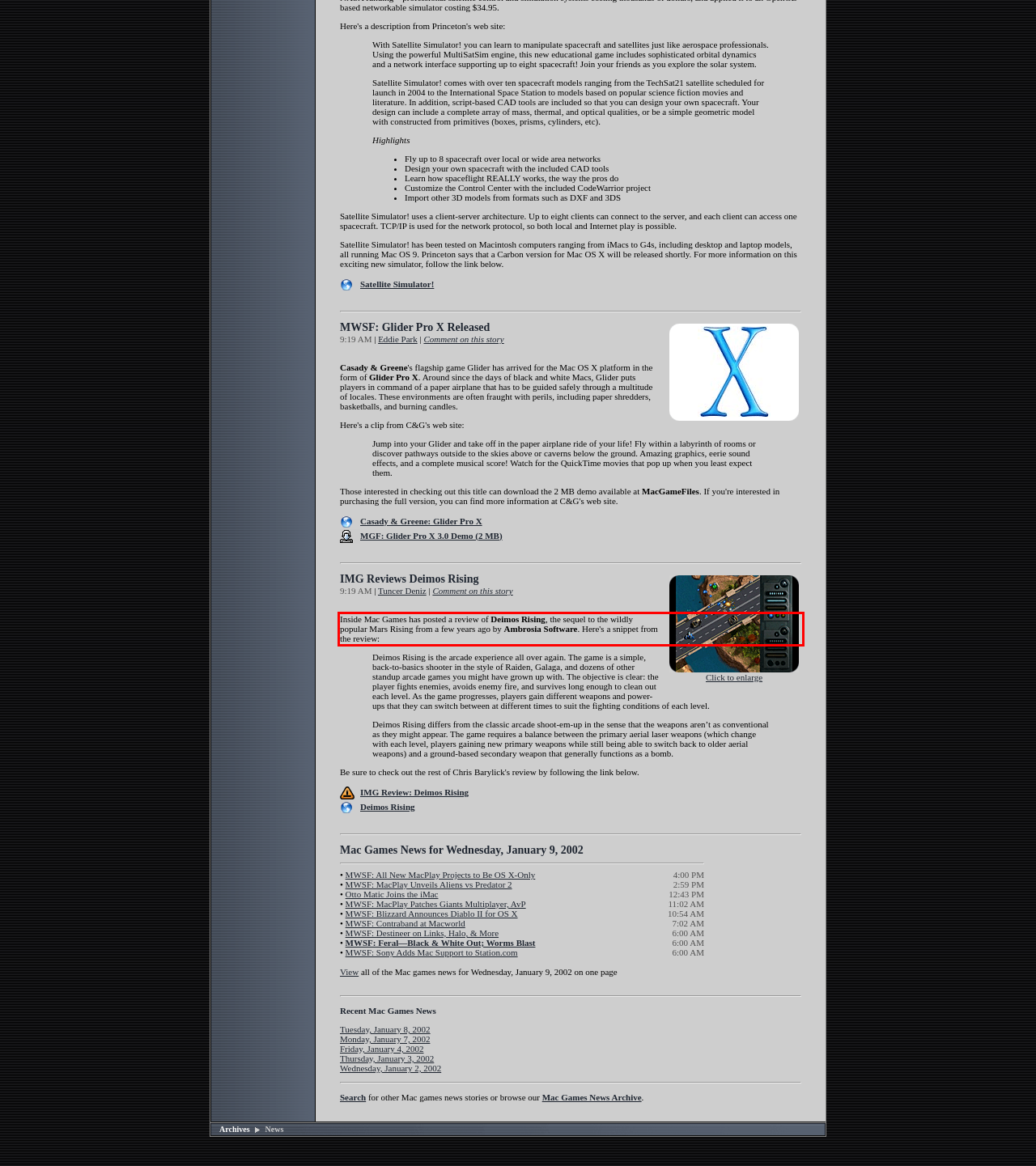You have a screenshot of a webpage with a red bounding box. Identify and extract the text content located inside the red bounding box.

Inside Mac Games has posted a review of Deimos Rising, the sequel to the wildly popular Mars Rising from a few years ago by Ambrosia Software. Here's a snippet from the review: